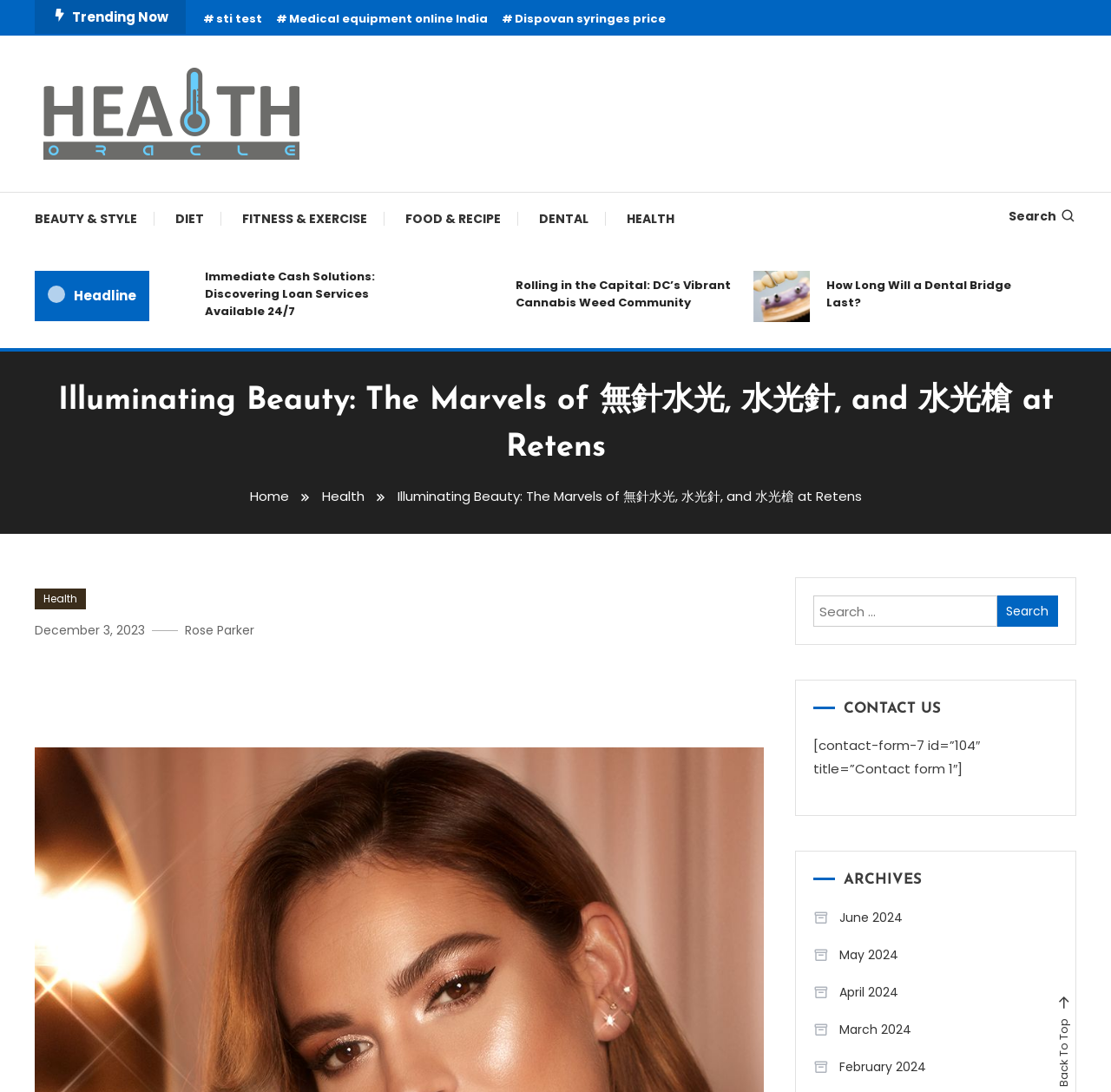What is the name of the website?
Please provide a single word or phrase as the answer based on the screenshot.

Health Oracle